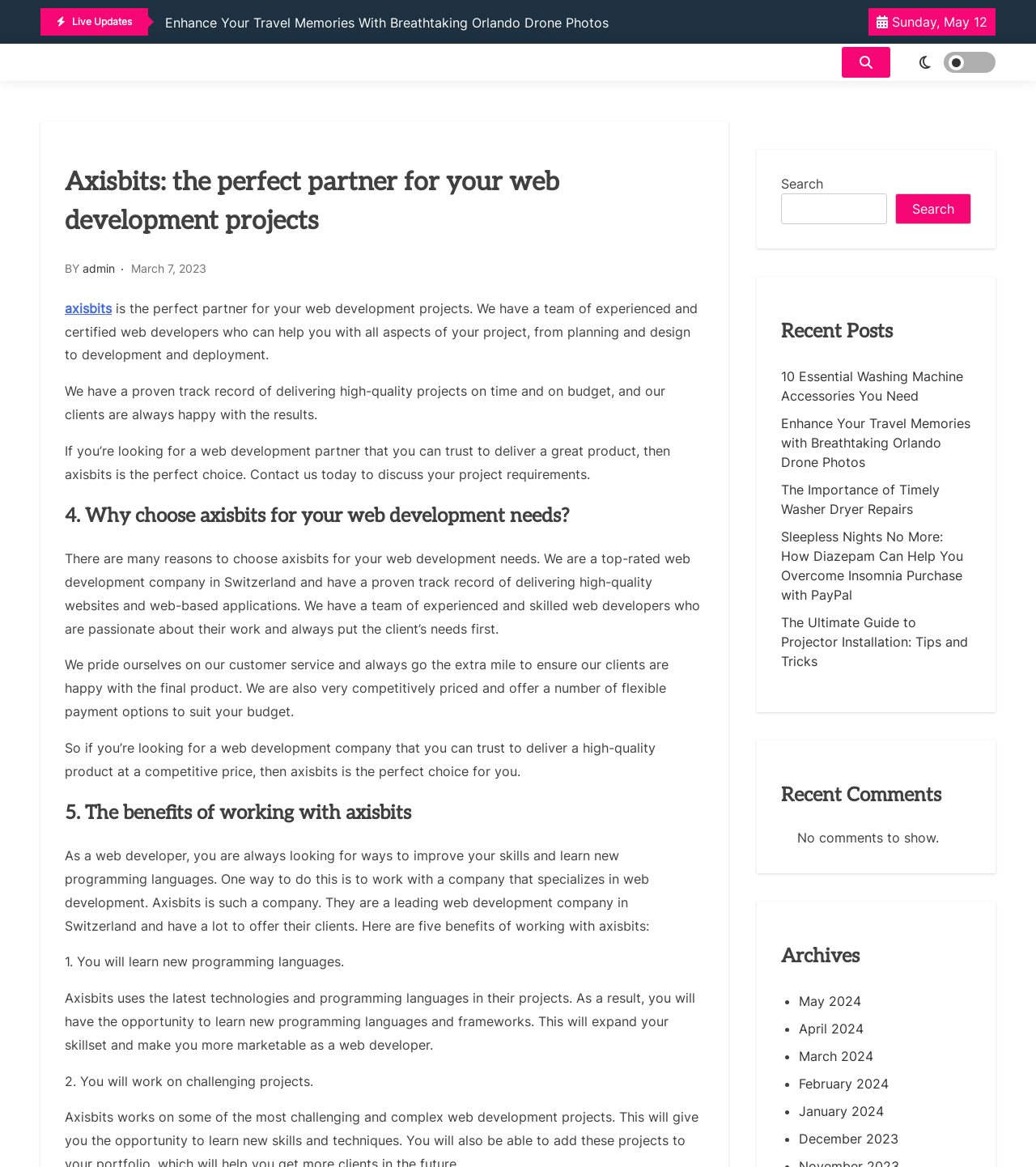Determine the bounding box coordinates of the clickable region to execute the instruction: "Click the light button". The coordinates should be four float numbers between 0 and 1, denoted as [left, top, right, bottom].

[0.867, 0.037, 0.961, 0.069]